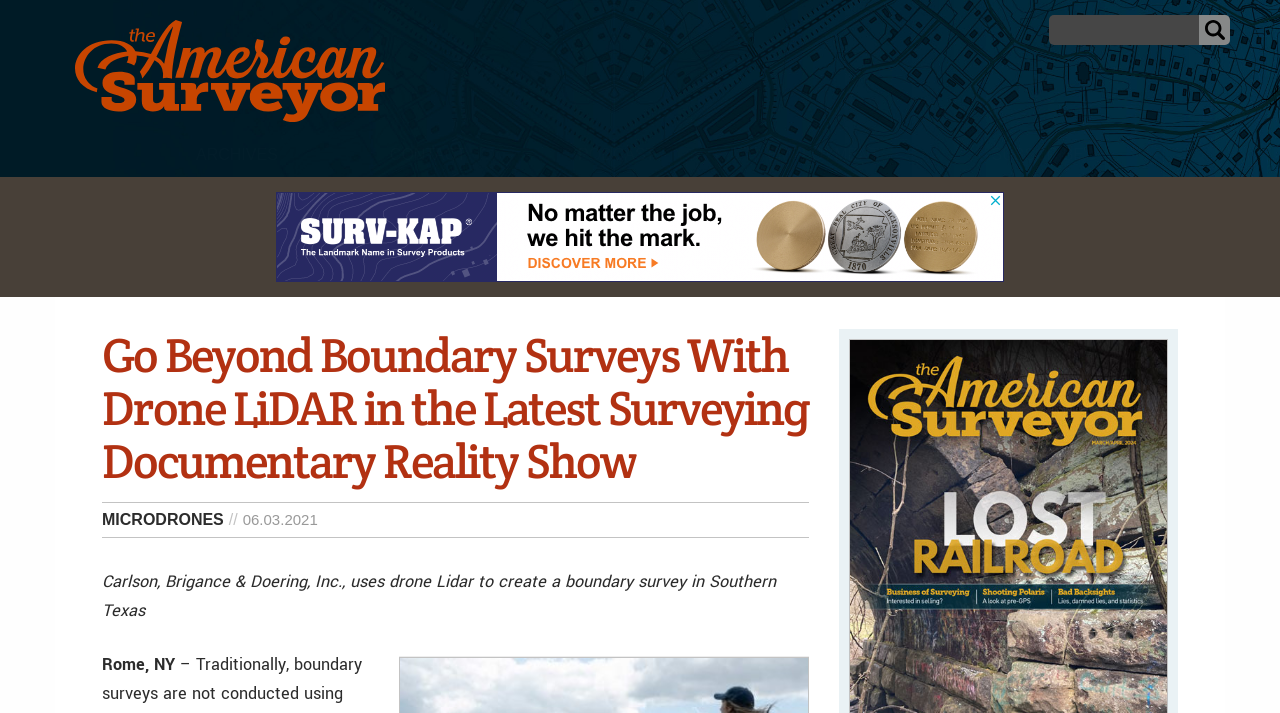Please specify the bounding box coordinates of the element that should be clicked to execute the given instruction: 'Click on the ARCHIVES menu item'. Ensure the coordinates are four float numbers between 0 and 1, expressed as [left, top, right, bottom].

[0.109, 0.191, 0.261, 0.25]